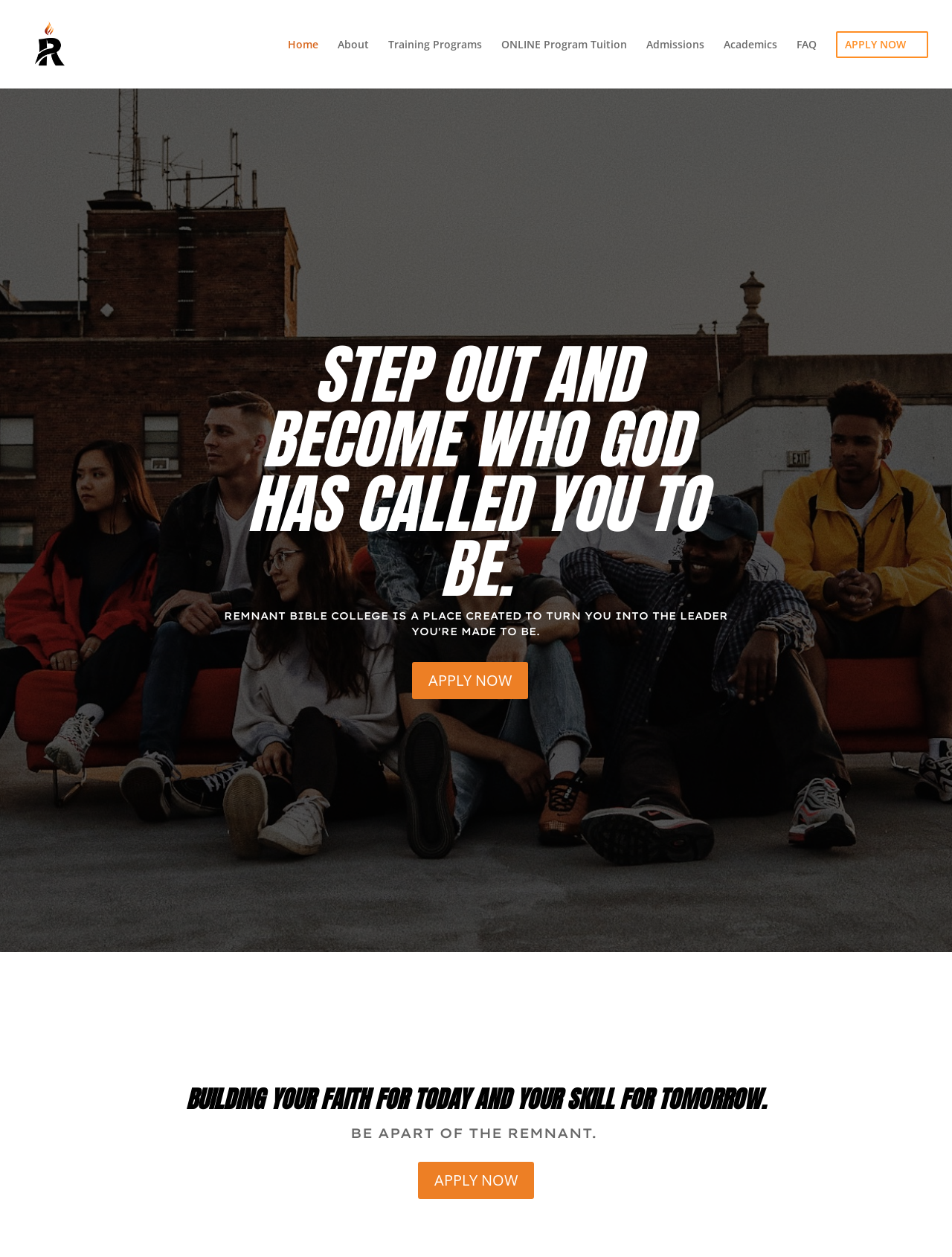How many links are in the top navigation bar?
Please provide a comprehensive and detailed answer to the question.

The top navigation bar contains links to 'Home', 'About', 'Training Programs', 'ONLINE Program Tuition', 'Admissions', 'Academics', and 'FAQ', which makes a total of 7 links.